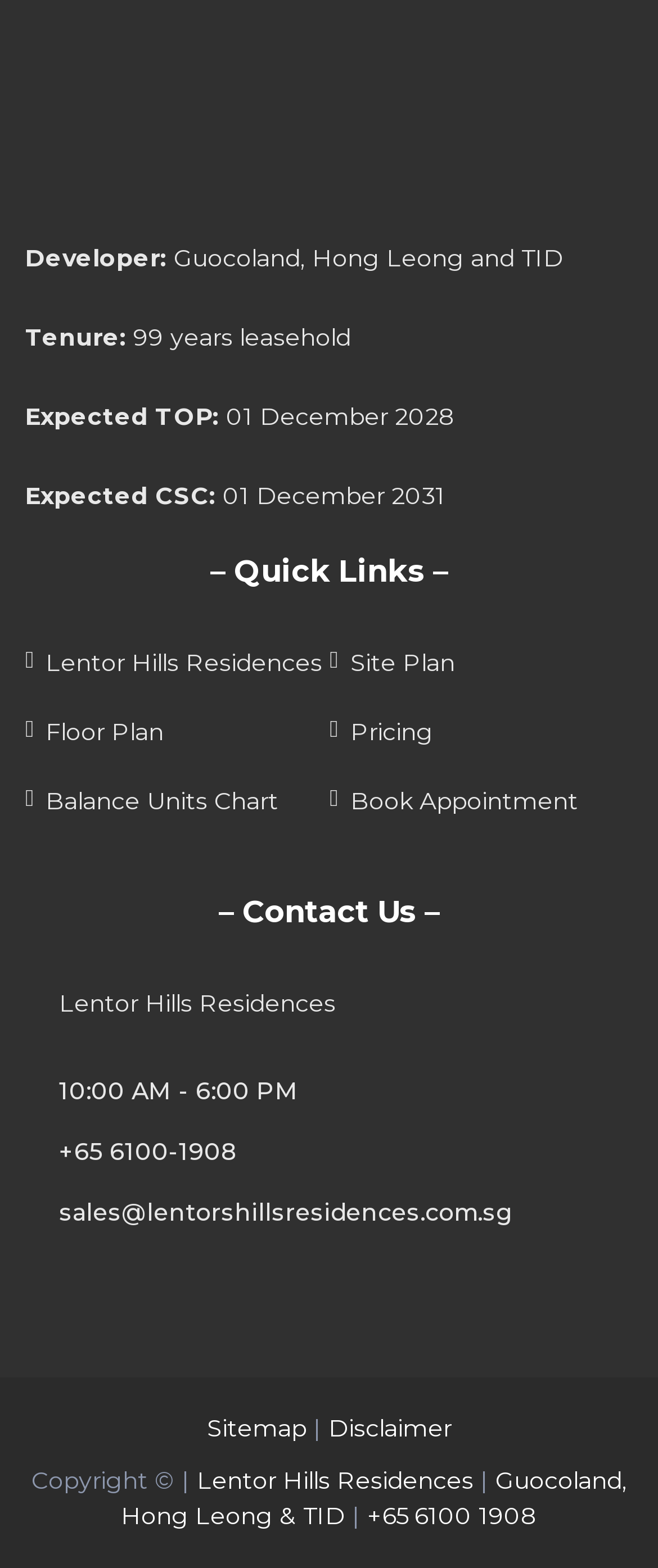Please answer the following question using a single word or phrase: 
What is the developer of Lentor Hills Residences?

Guocoland, Hong Leong and TID